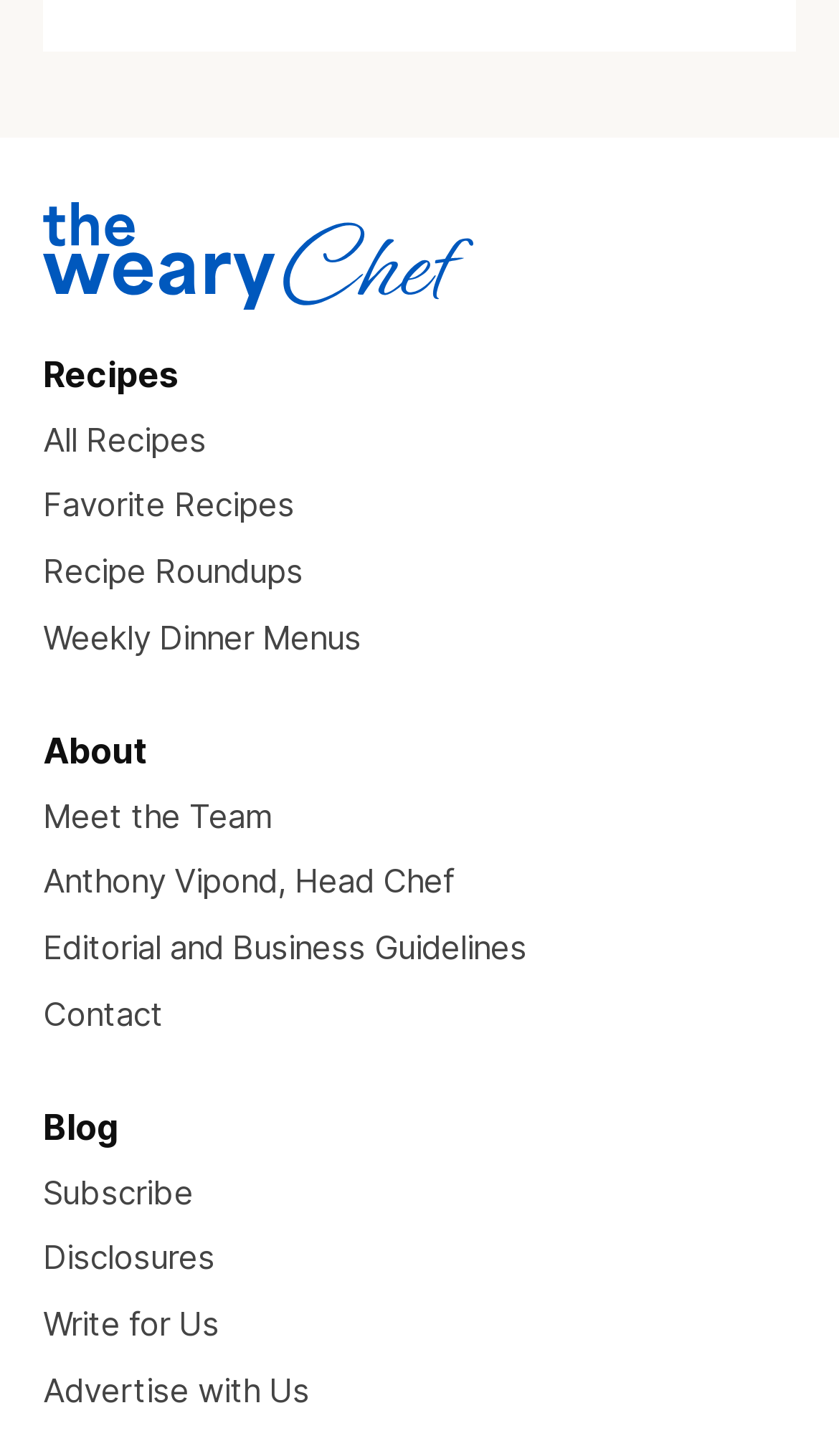Provide a single word or phrase to answer the given question: 
What are the main categories of recipes?

All Recipes, Favorite Recipes, etc.